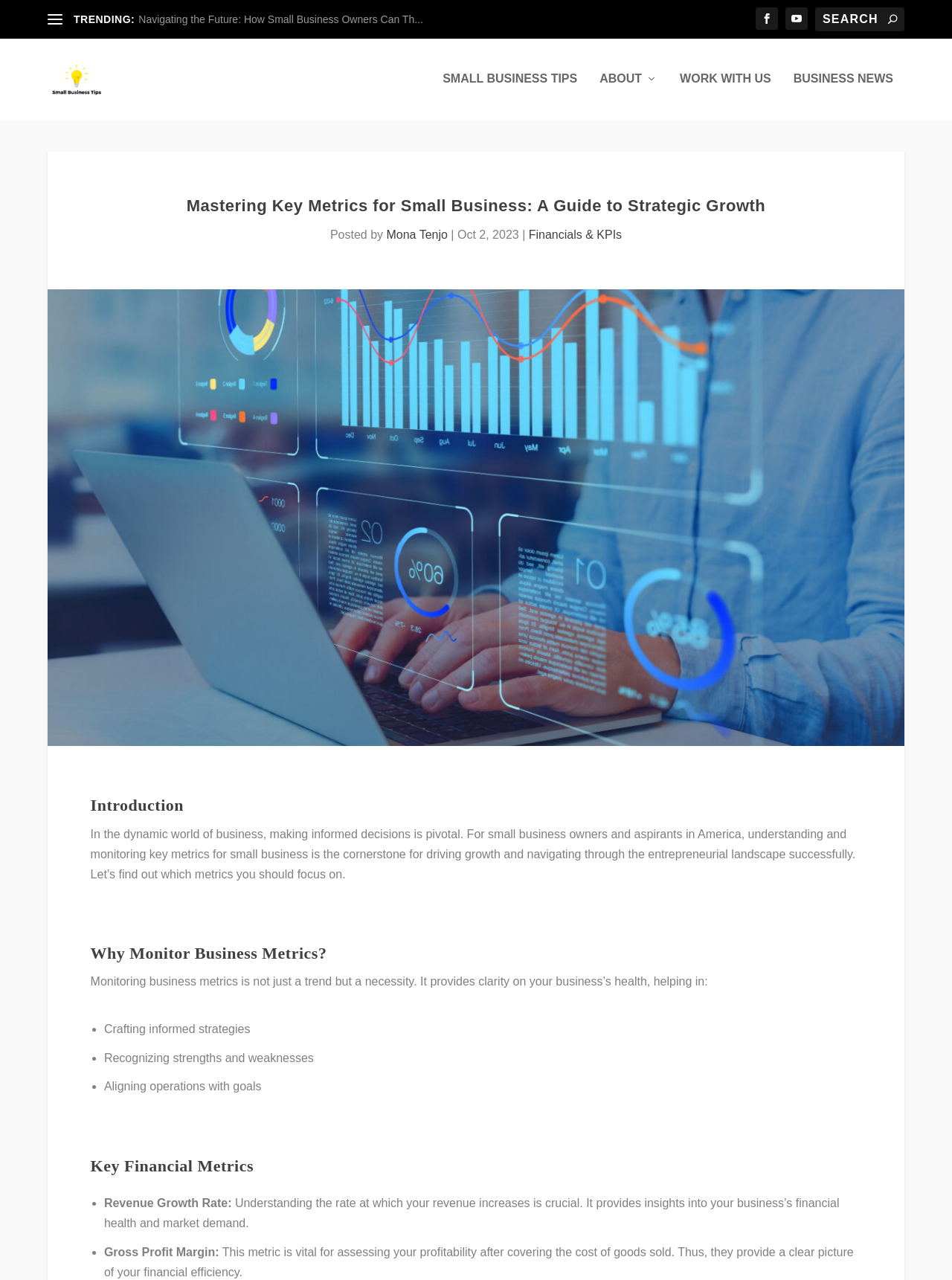What is the name of the author of the article? Please answer the question using a single word or phrase based on the image.

Mona Tenjo